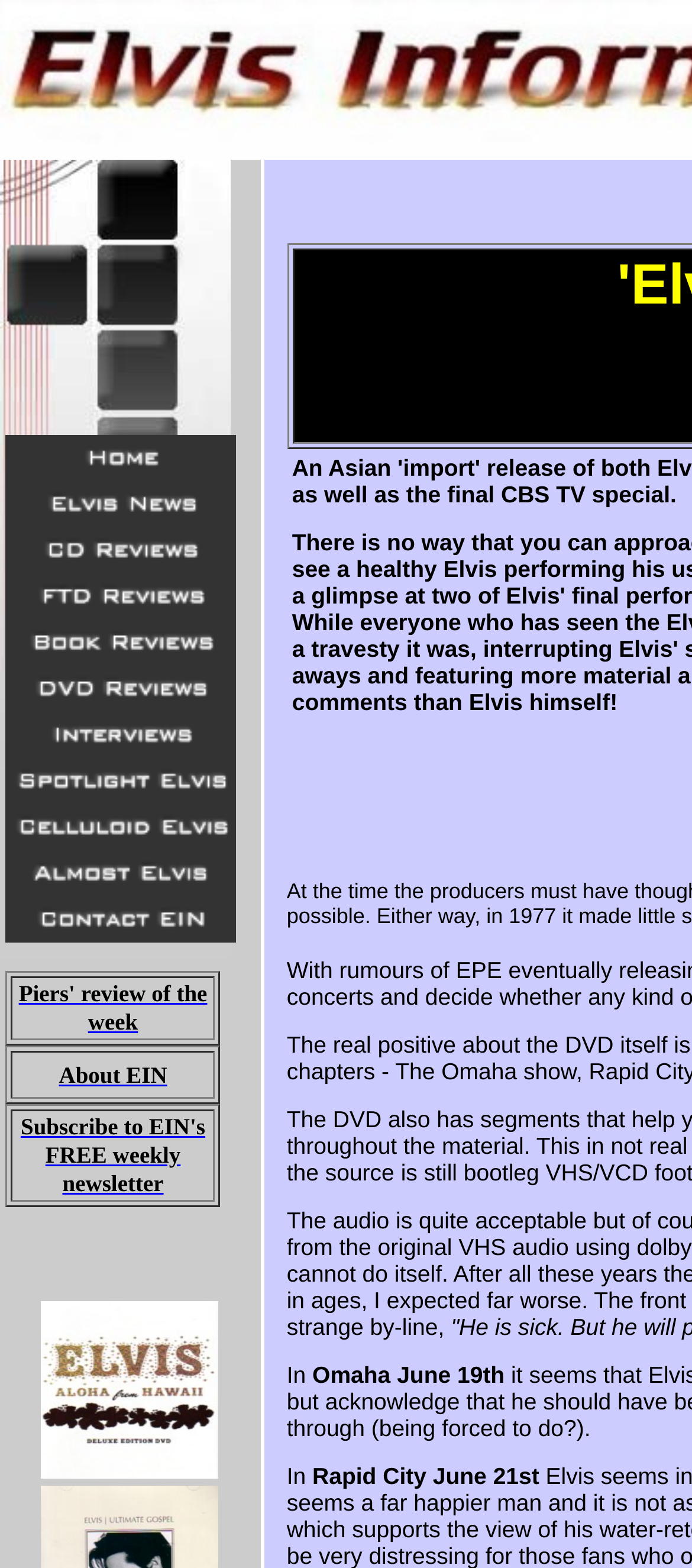How many images are on the webpage?
Using the details from the image, give an elaborate explanation to answer the question.

I counted the number of images on the webpage. There are 12 images accompanying the links in the top section, and 2 additional images elsewhere on the page.